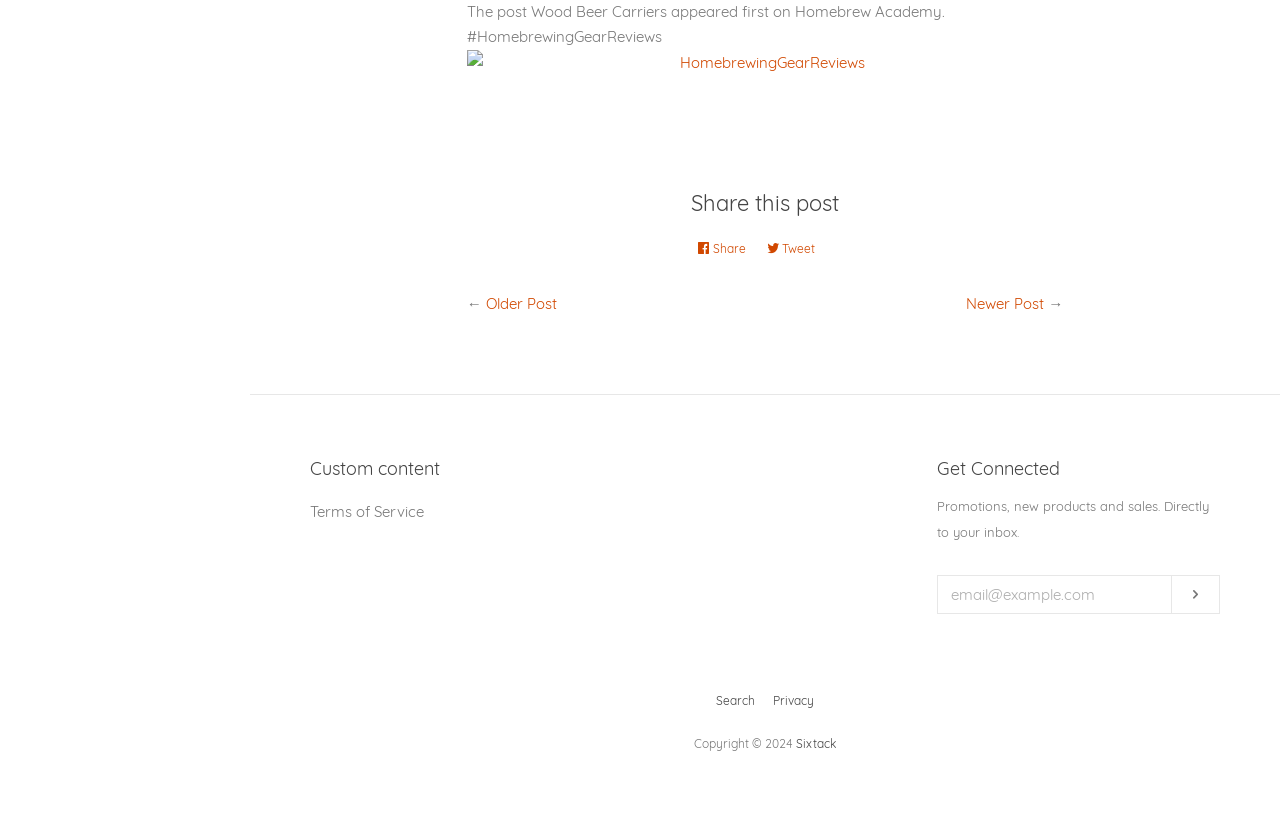Please identify the bounding box coordinates of the clickable area that will allow you to execute the instruction: "Go to the next post".

[0.755, 0.359, 0.816, 0.383]